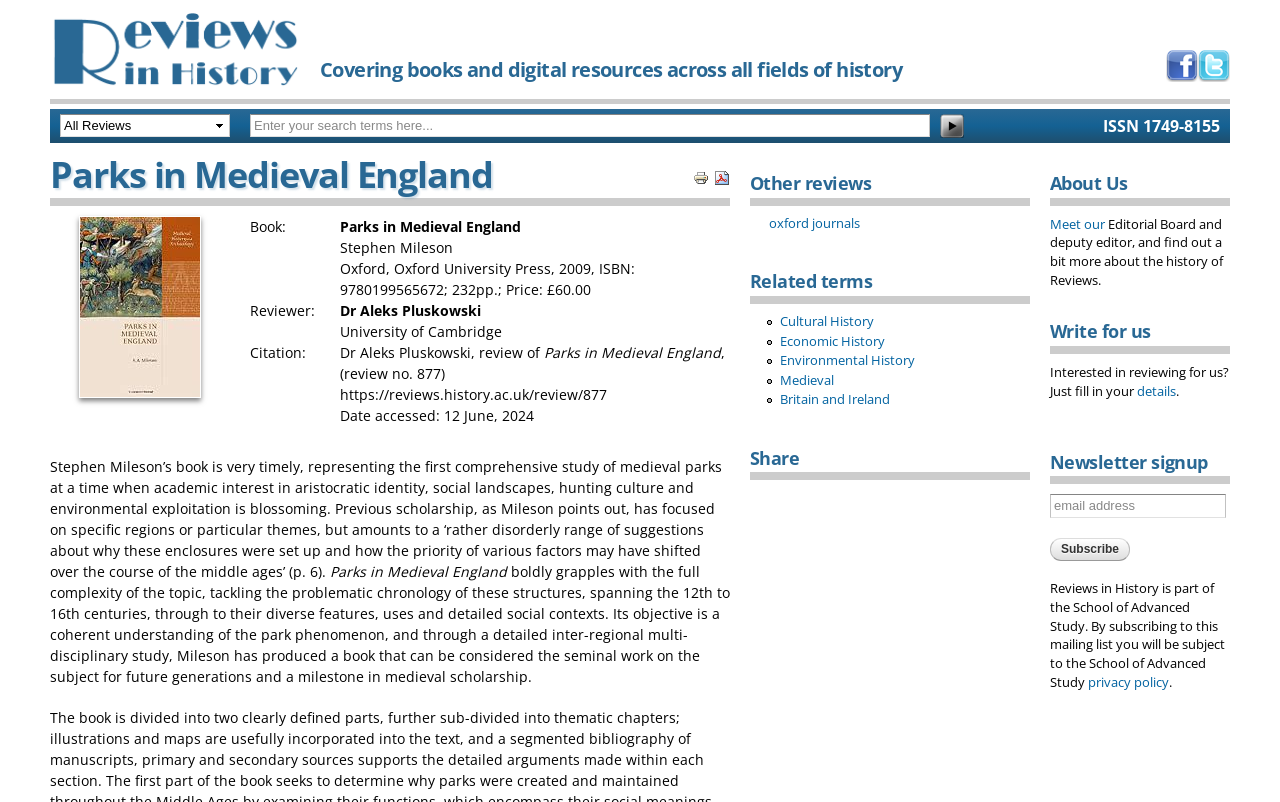Determine the bounding box coordinates of the region to click in order to accomplish the following instruction: "Add To Collection". Provide the coordinates as four float numbers between 0 and 1, specifically [left, top, right, bottom].

None